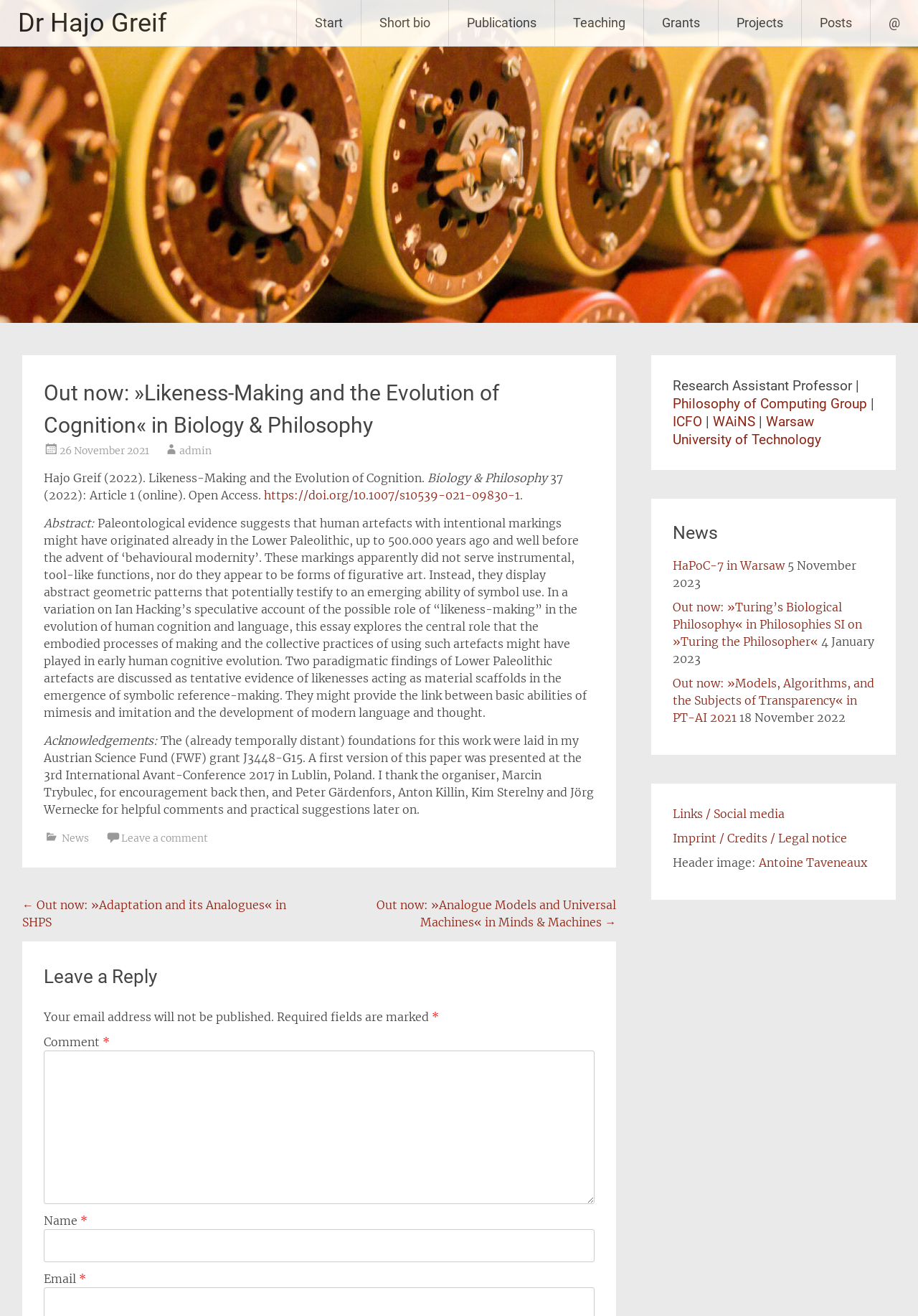Respond to the question below with a single word or phrase: How many fields are there in the 'Leave a Reply' section?

3